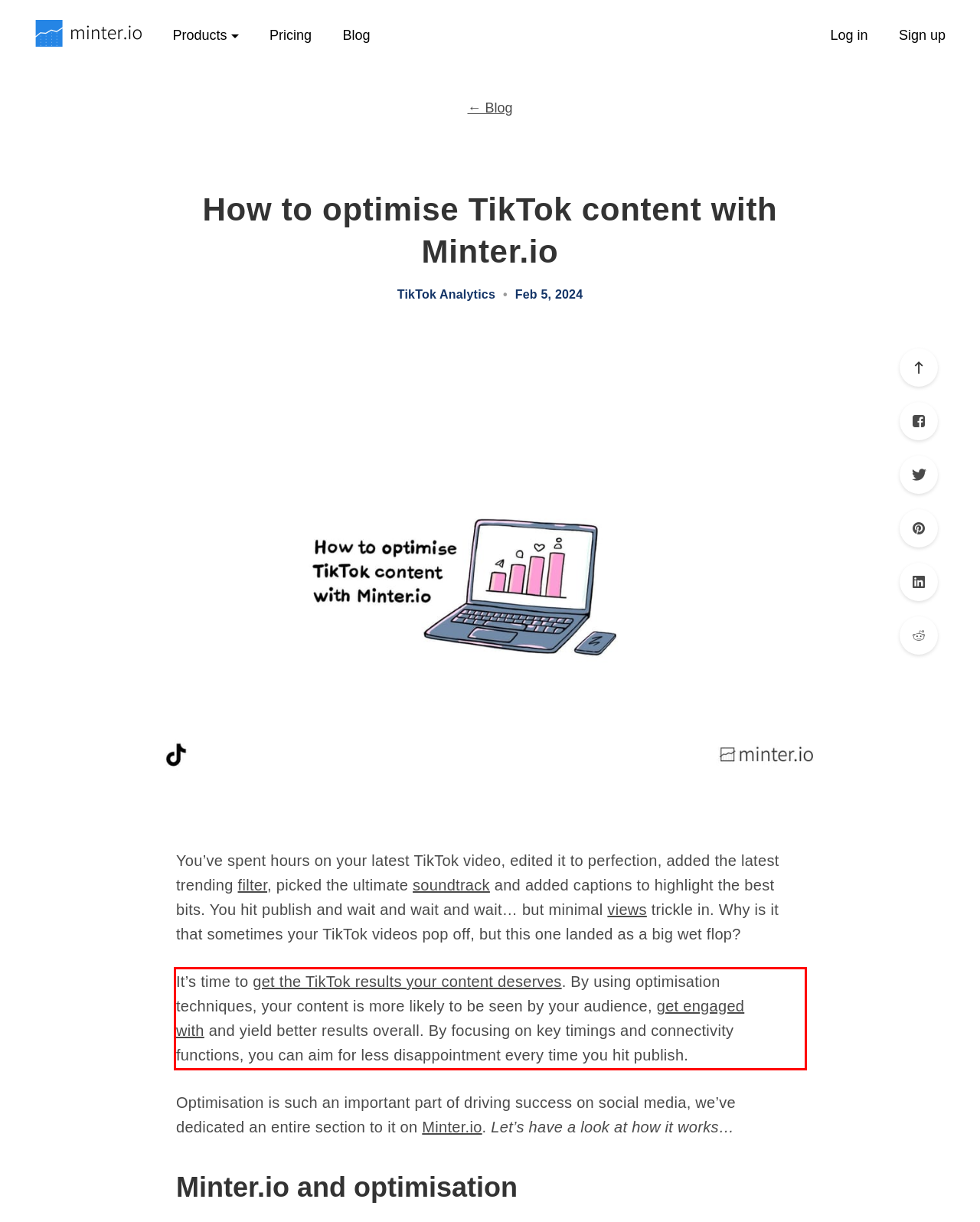There is a UI element on the webpage screenshot marked by a red bounding box. Extract and generate the text content from within this red box.

It’s time to get the TikTok results your content deserves. By using optimisation techniques, your content is more likely to be seen by your audience, get engaged with and yield better results overall. By focusing on key timings and connectivity functions, you can aim for less disappointment every time you hit publish.